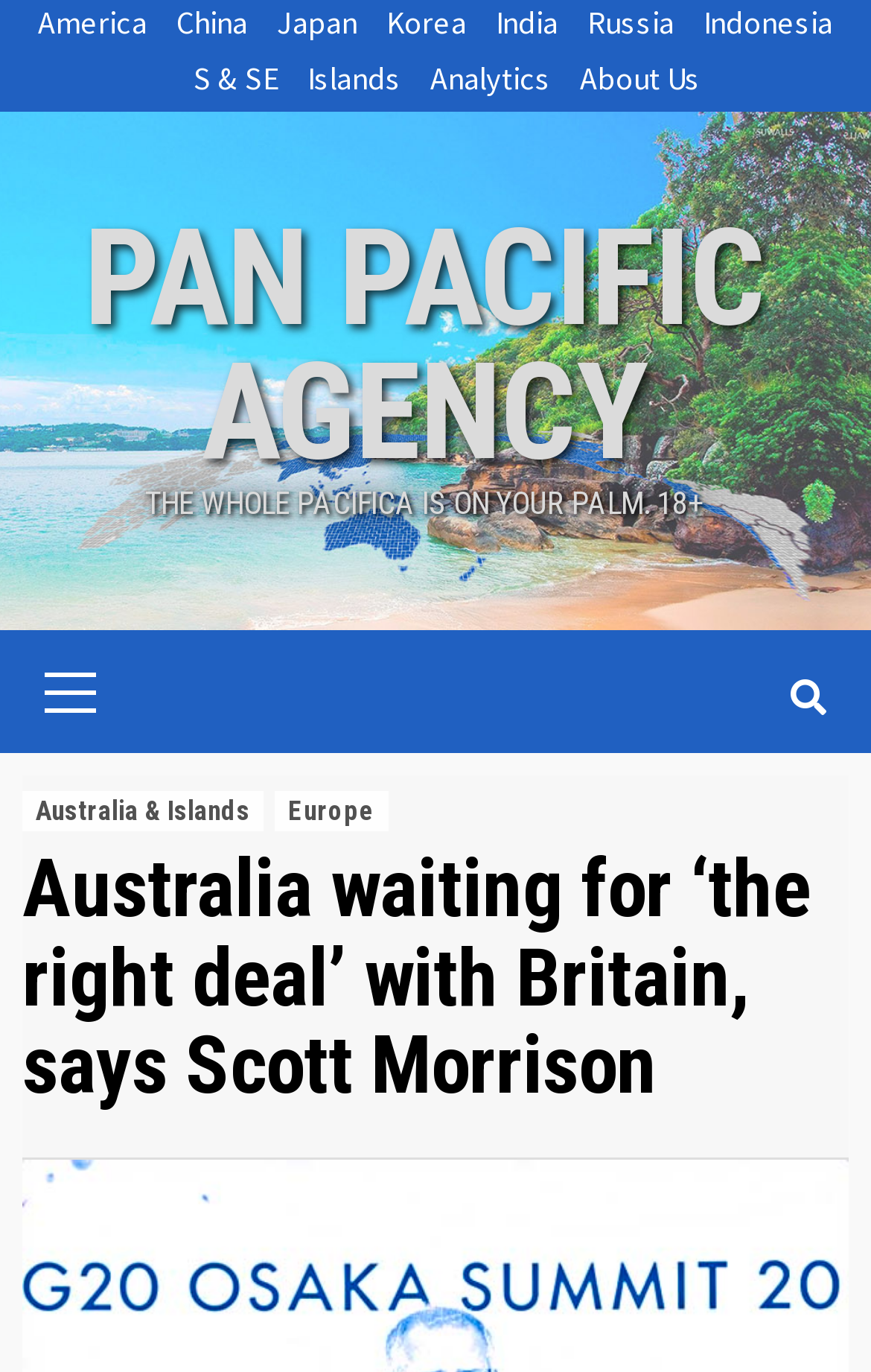Identify the bounding box coordinates for the UI element that matches this description: "Islands".

[0.327, 0.041, 0.46, 0.081]